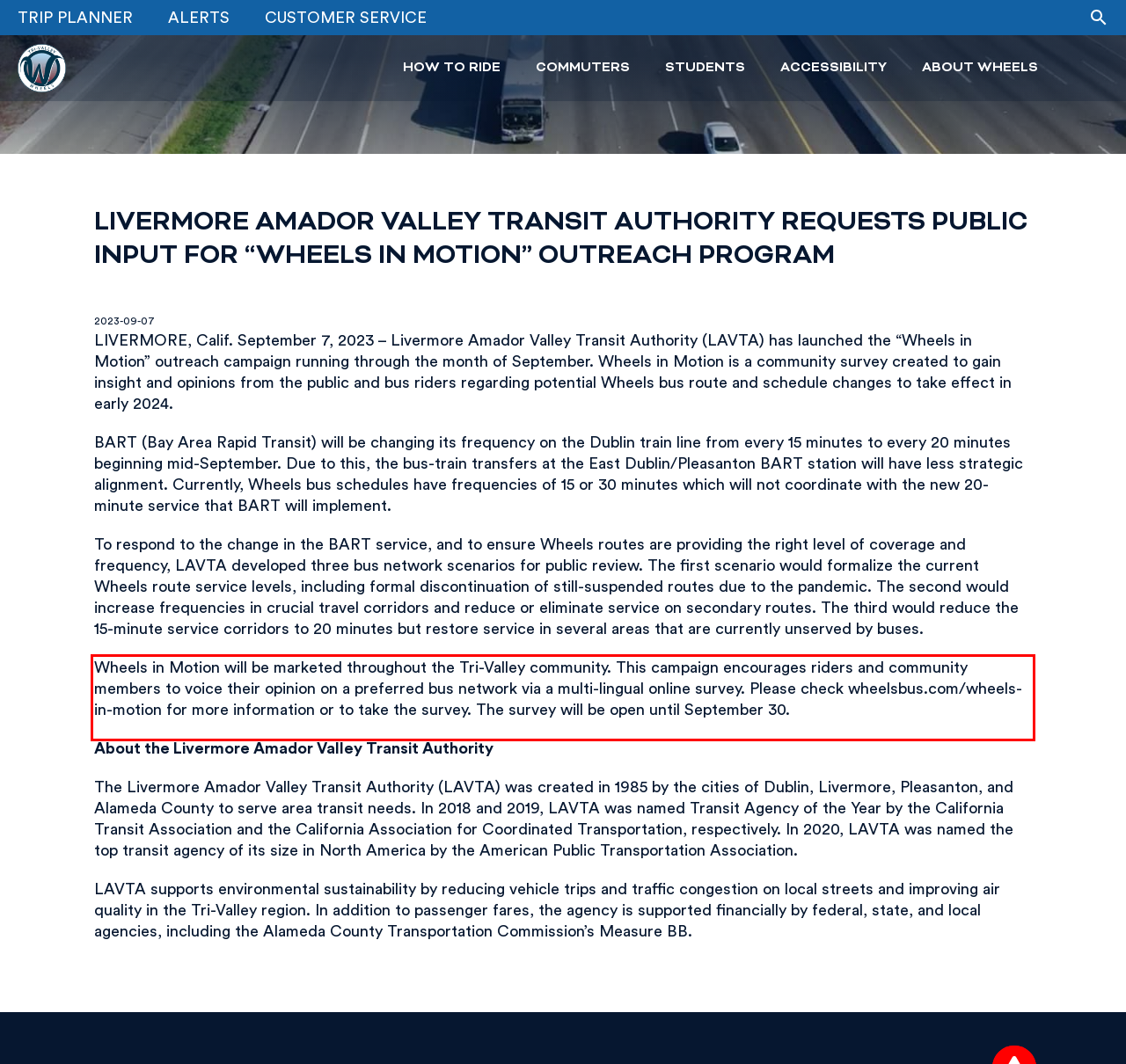Please extract the text content from the UI element enclosed by the red rectangle in the screenshot.

Wheels in Motion will be marketed throughout the Tri-Valley community. This campaign encourages riders and community members to voice their opinion on a preferred bus network via a multi-lingual online survey. Please check wheelsbus.com/wheels-in-motion for more information or to take the survey. The survey will be open until September 30.